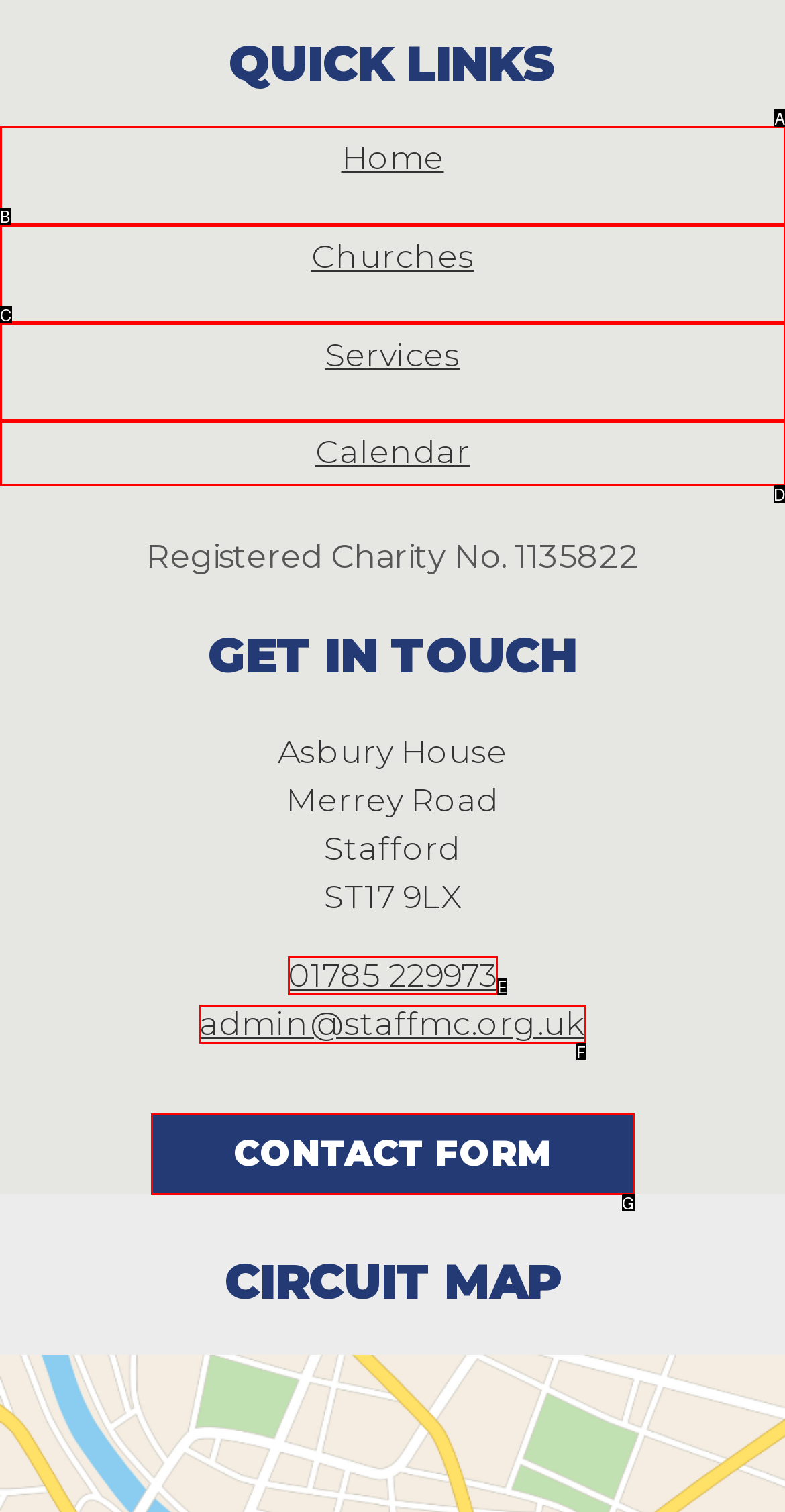Choose the HTML element that best fits the description: No Comments. Answer with the option's letter directly.

None